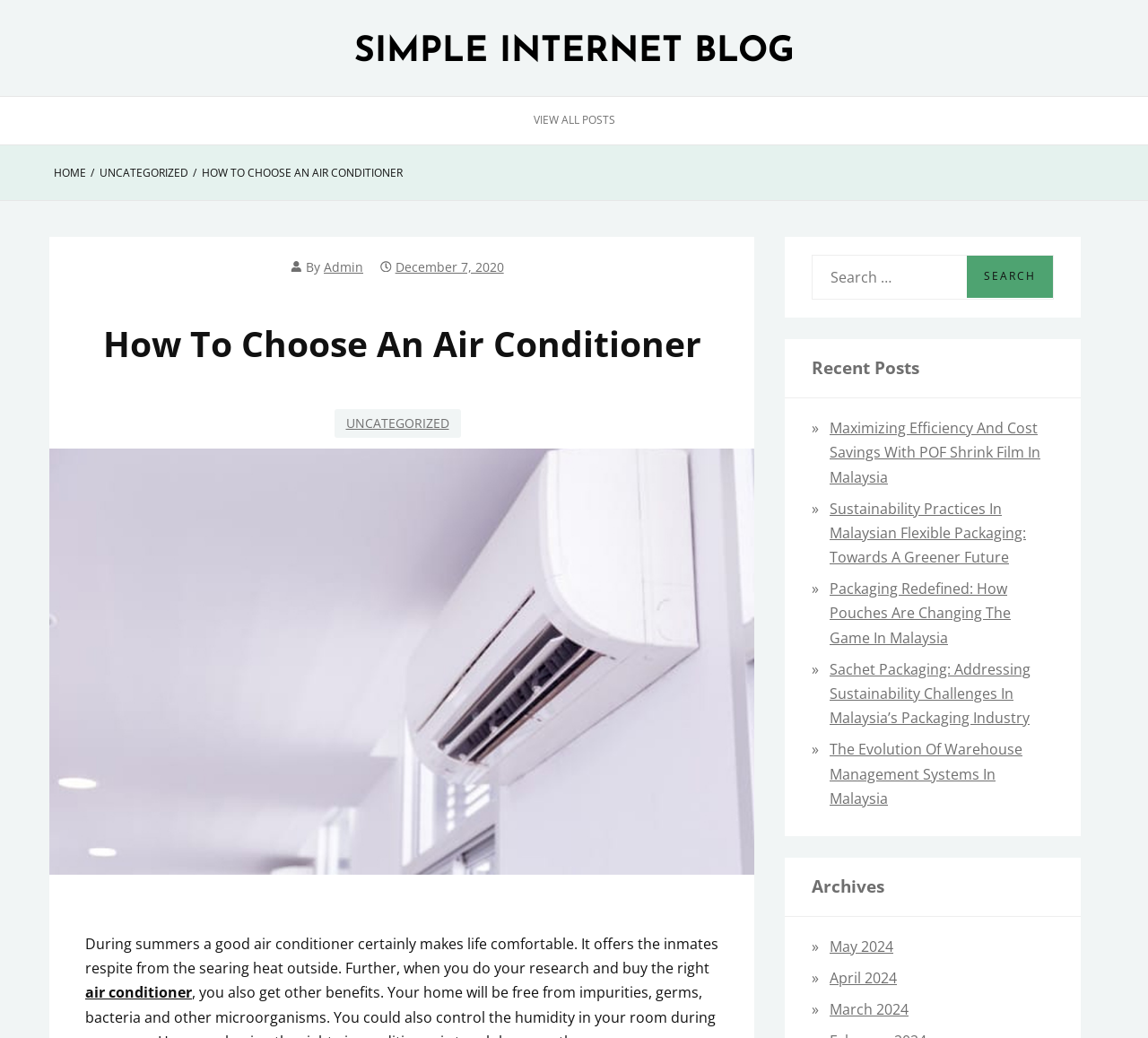How many archive links are listed?
Relying on the image, give a concise answer in one word or a brief phrase.

3